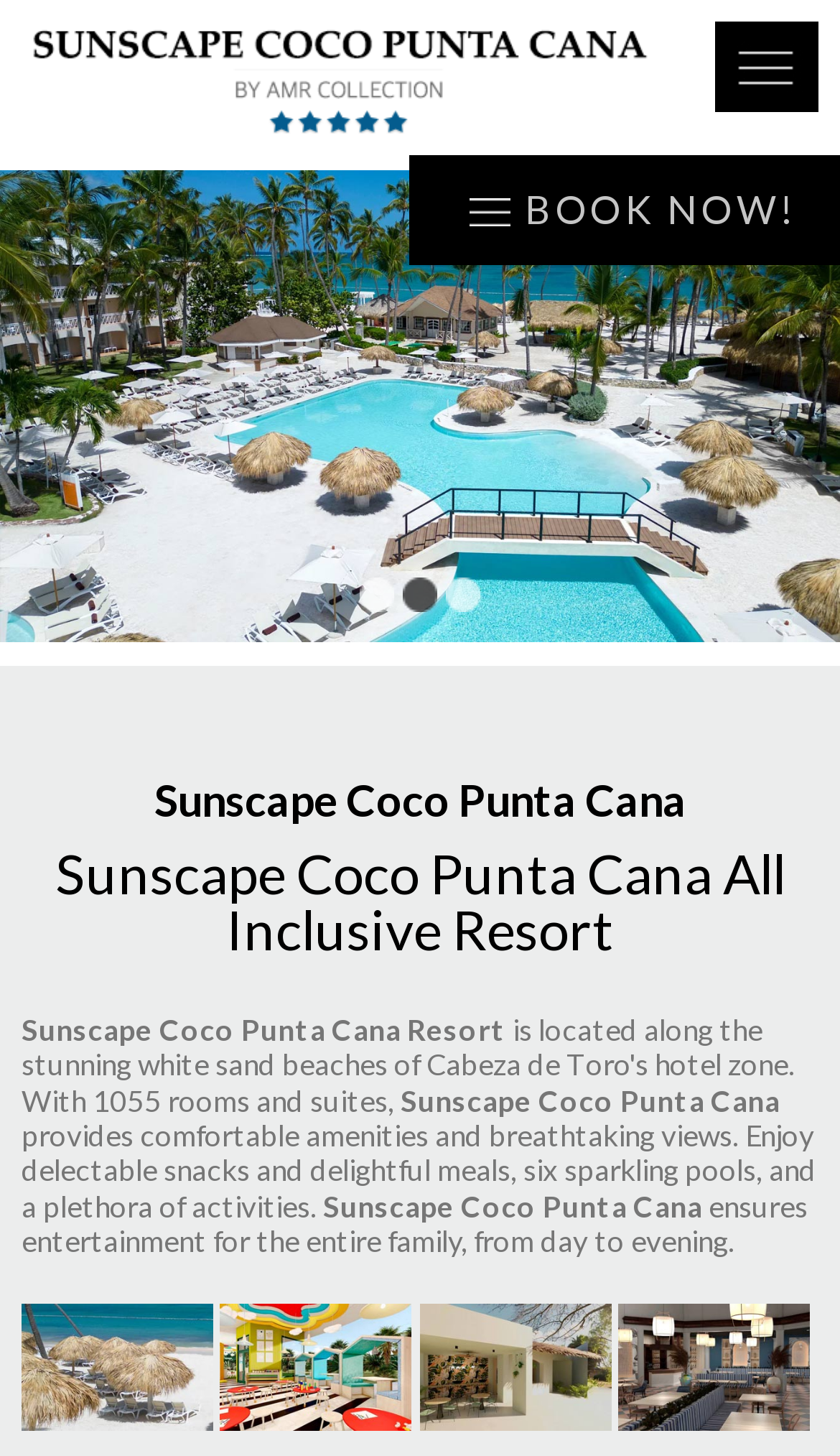Please specify the bounding box coordinates of the clickable section necessary to execute the following command: "Open the Mobile Menu".

[0.851, 0.015, 0.974, 0.077]